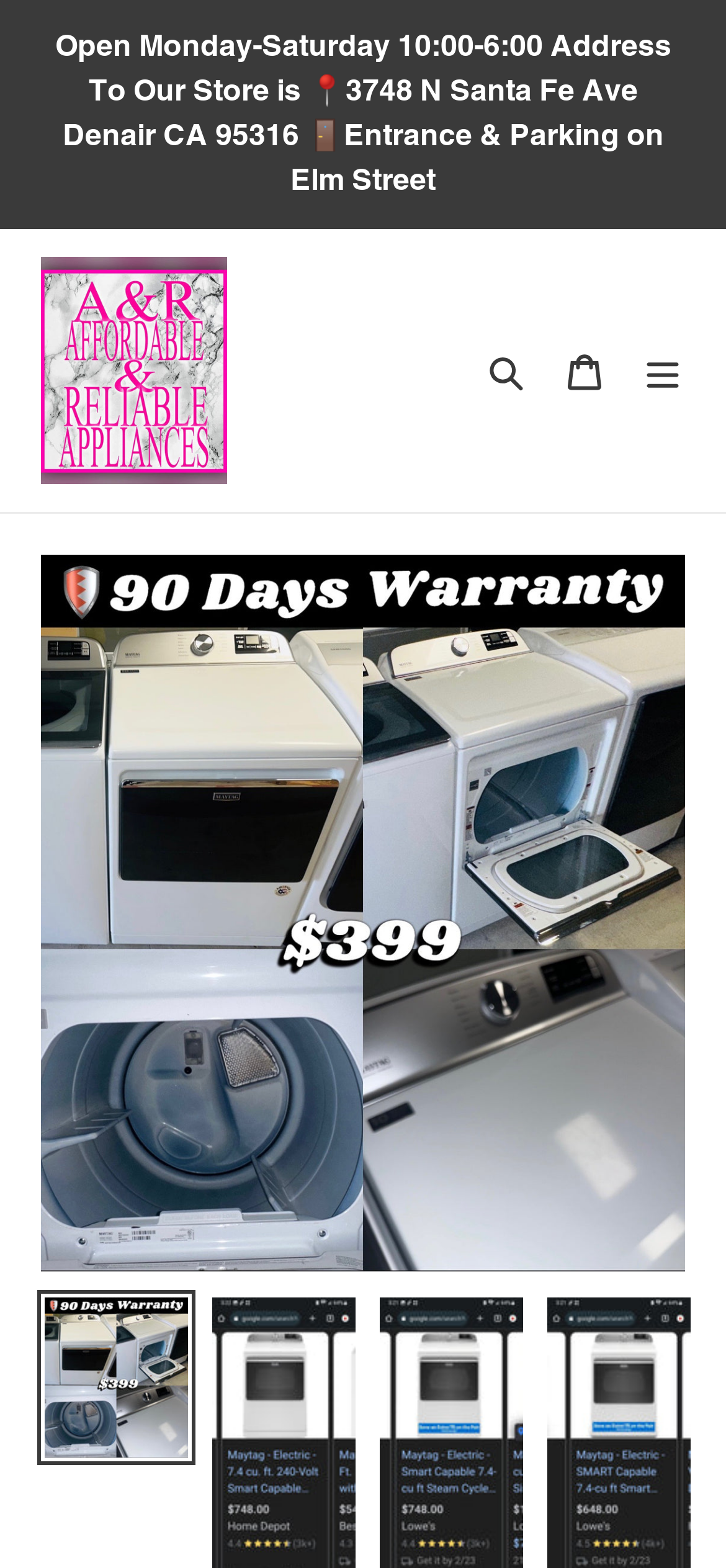What is the power cord type of the dryer?
Answer the question with a thorough and detailed explanation.

From the webpage, I found the electrical information of the dryer, which mentions that it is electric 220 with a power cord on a 3. Therefore, the power cord type of the dryer is 220.